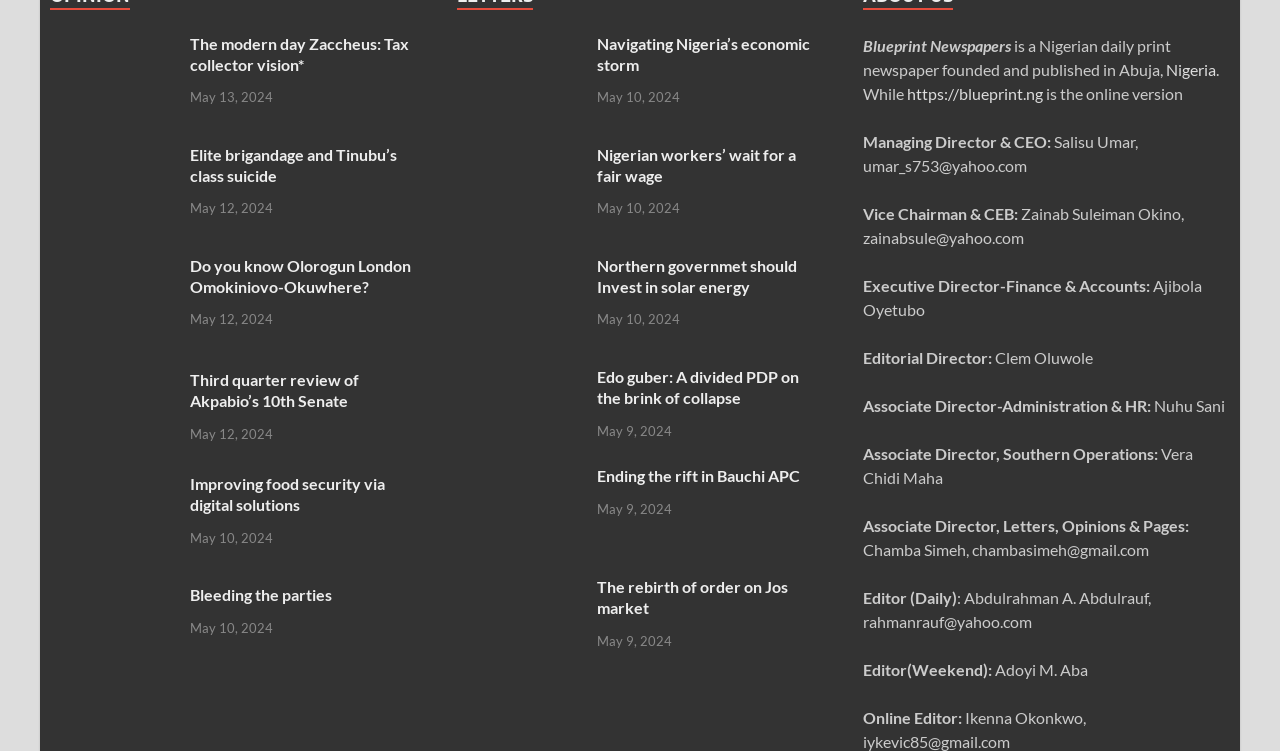Extract the bounding box coordinates for the described element: "Navigating Nigeria’s economic storm". The coordinates should be represented as four float numbers between 0 and 1: [left, top, right, bottom].

[0.466, 0.354, 0.633, 0.407]